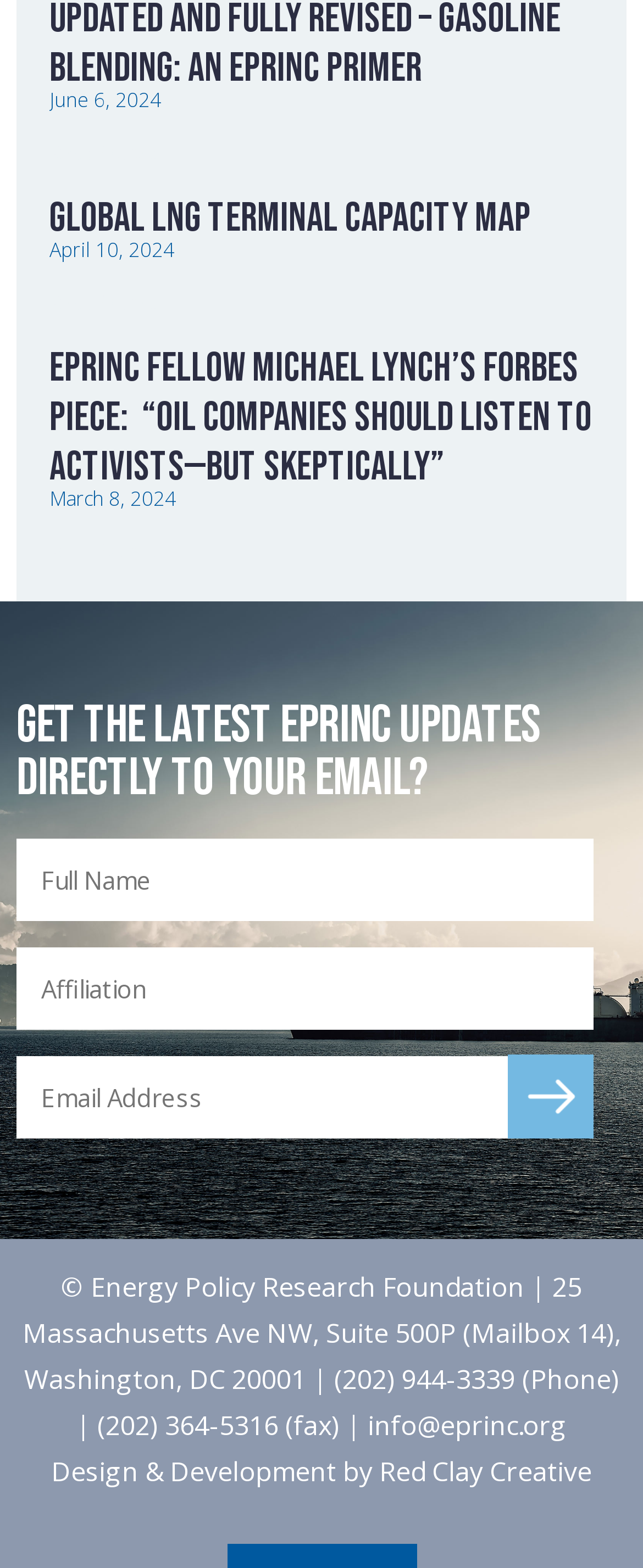Determine the bounding box coordinates of the region that needs to be clicked to achieve the task: "View Global LNG Terminal Capacity Map".

[0.077, 0.123, 0.826, 0.156]